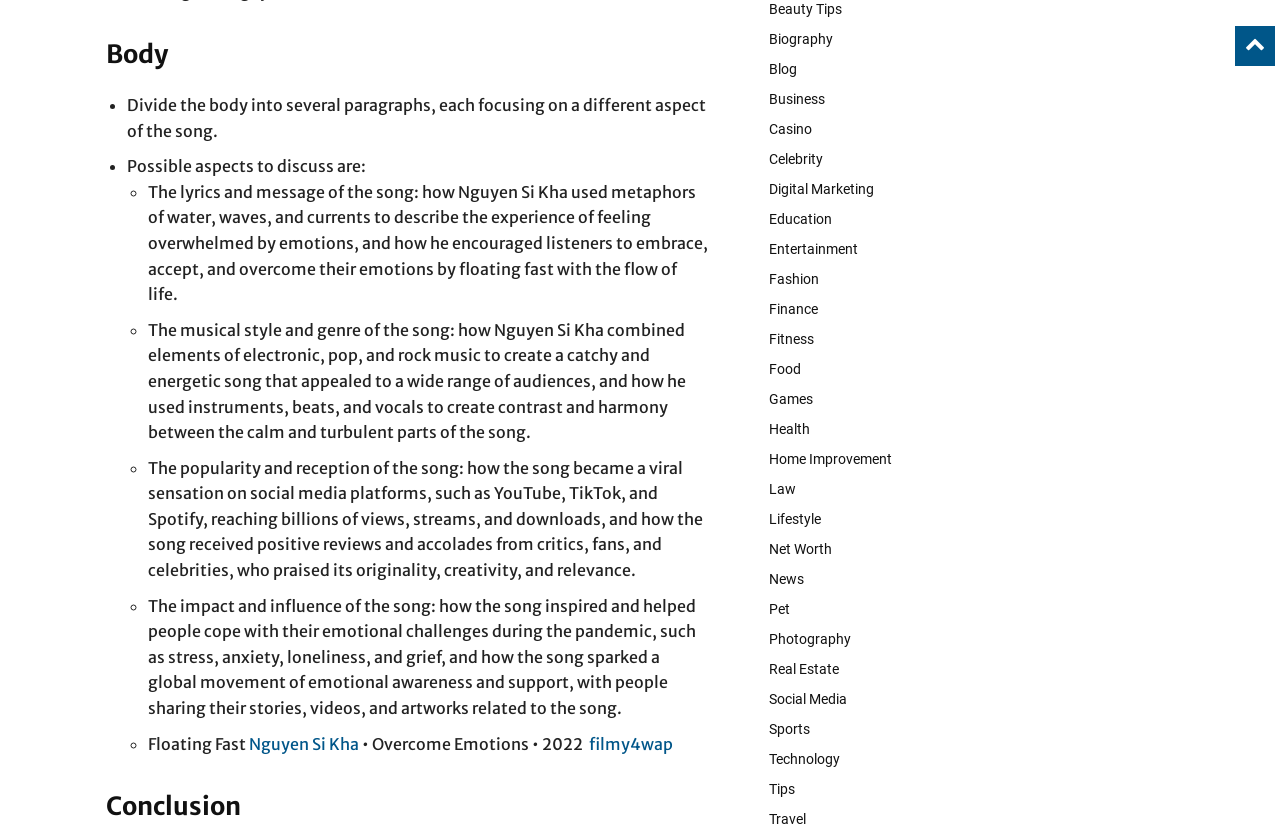Determine the bounding box coordinates for the UI element matching this description: "Nguyen Si Kha".

[0.195, 0.879, 0.28, 0.903]